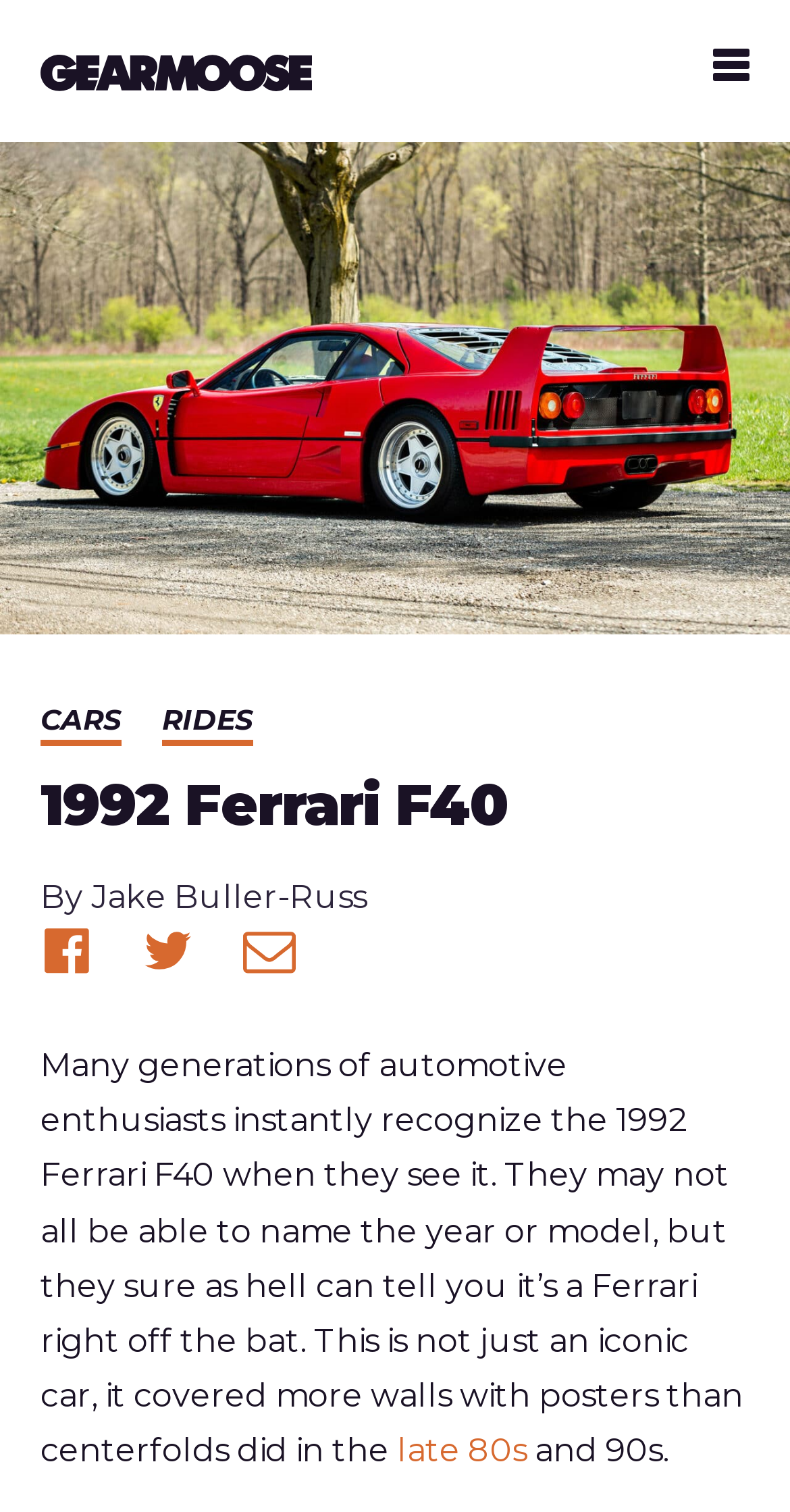Please respond to the question with a concise word or phrase:
What decade did the Ferrari F40 cover walls with posters?

late 80s and 90s